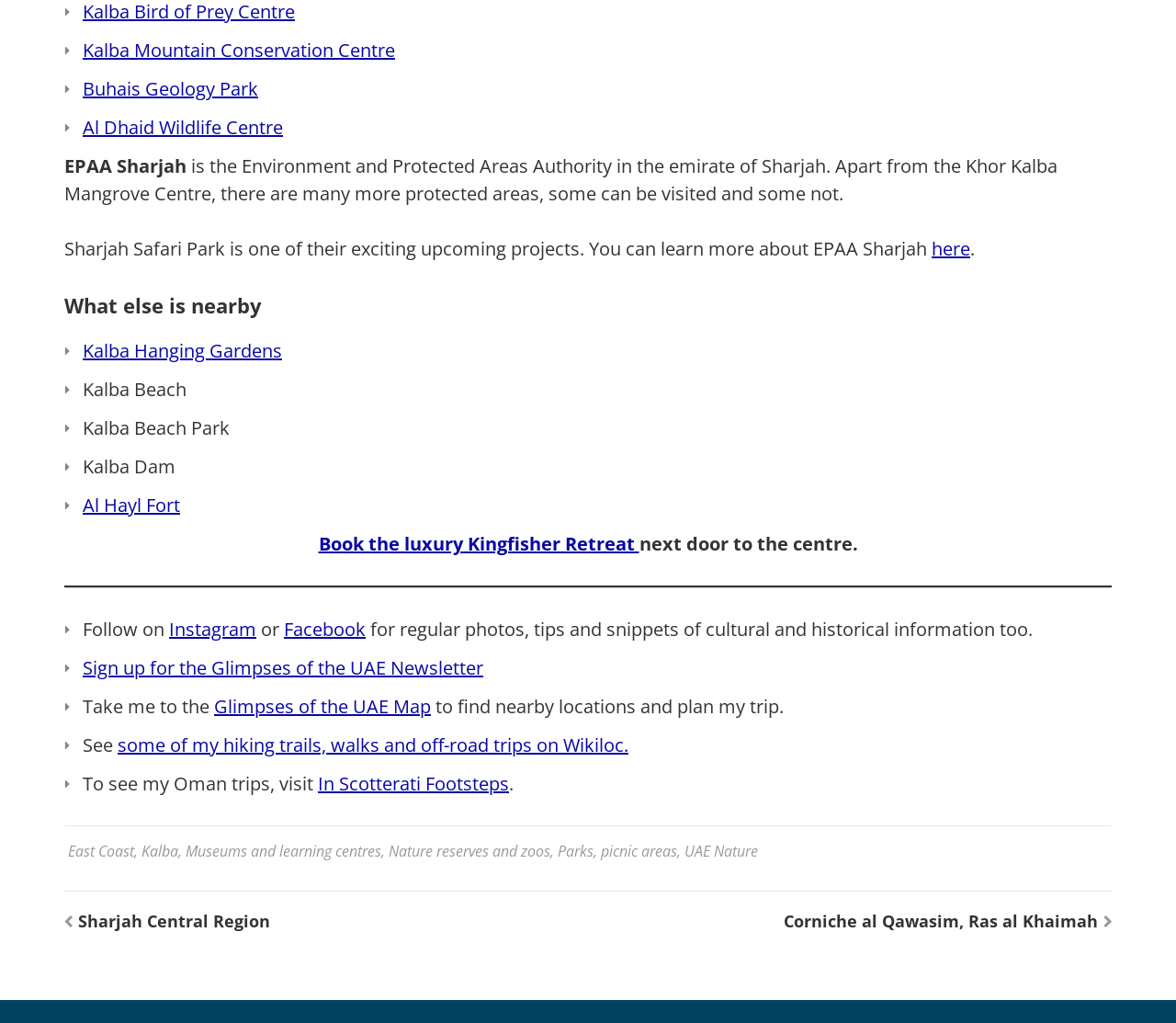Given the element description "Instagram" in the screenshot, predict the bounding box coordinates of that UI element.

[0.144, 0.603, 0.218, 0.627]